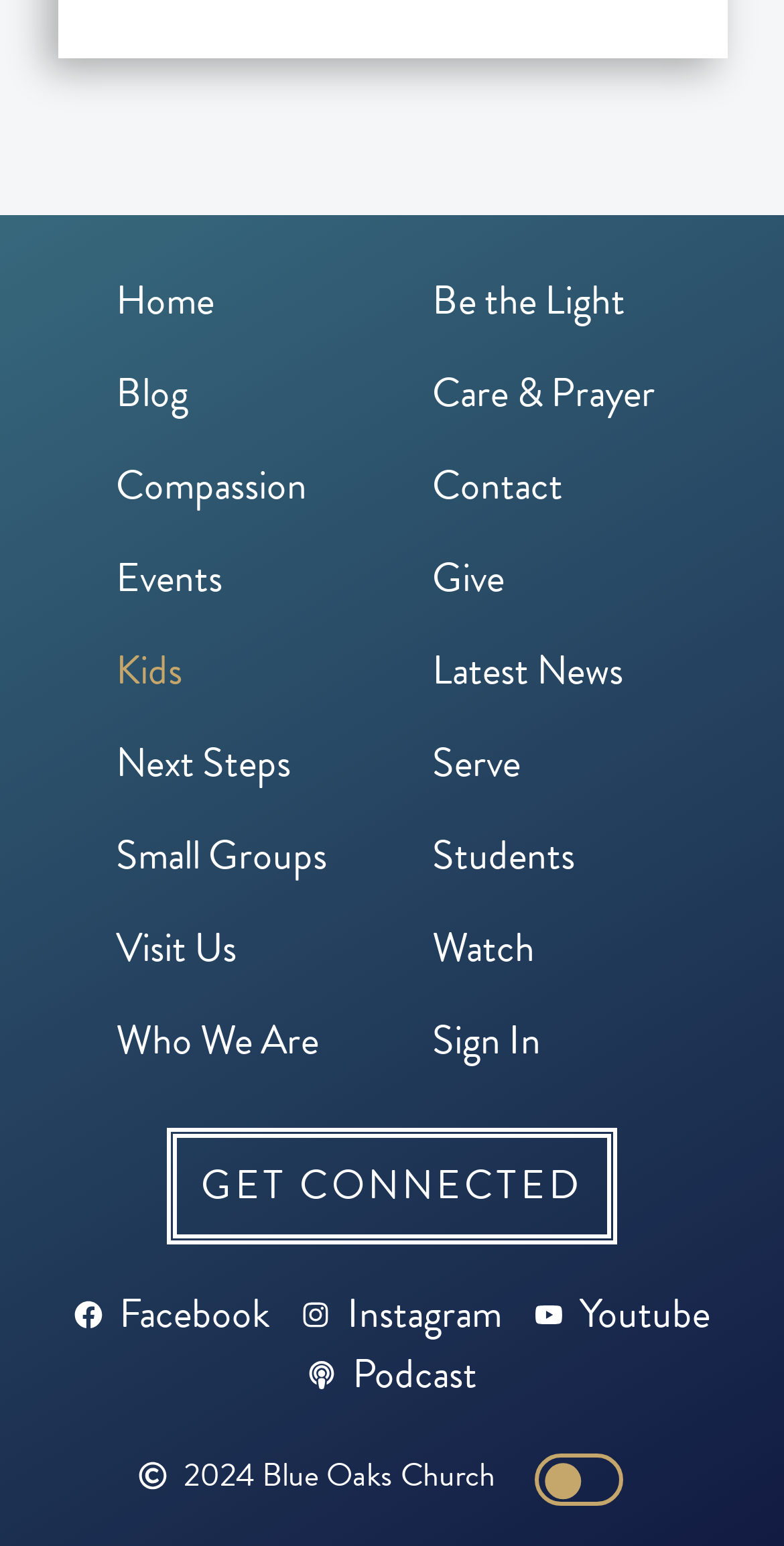Respond to the following question with a brief word or phrase:
How many social media links are present?

4